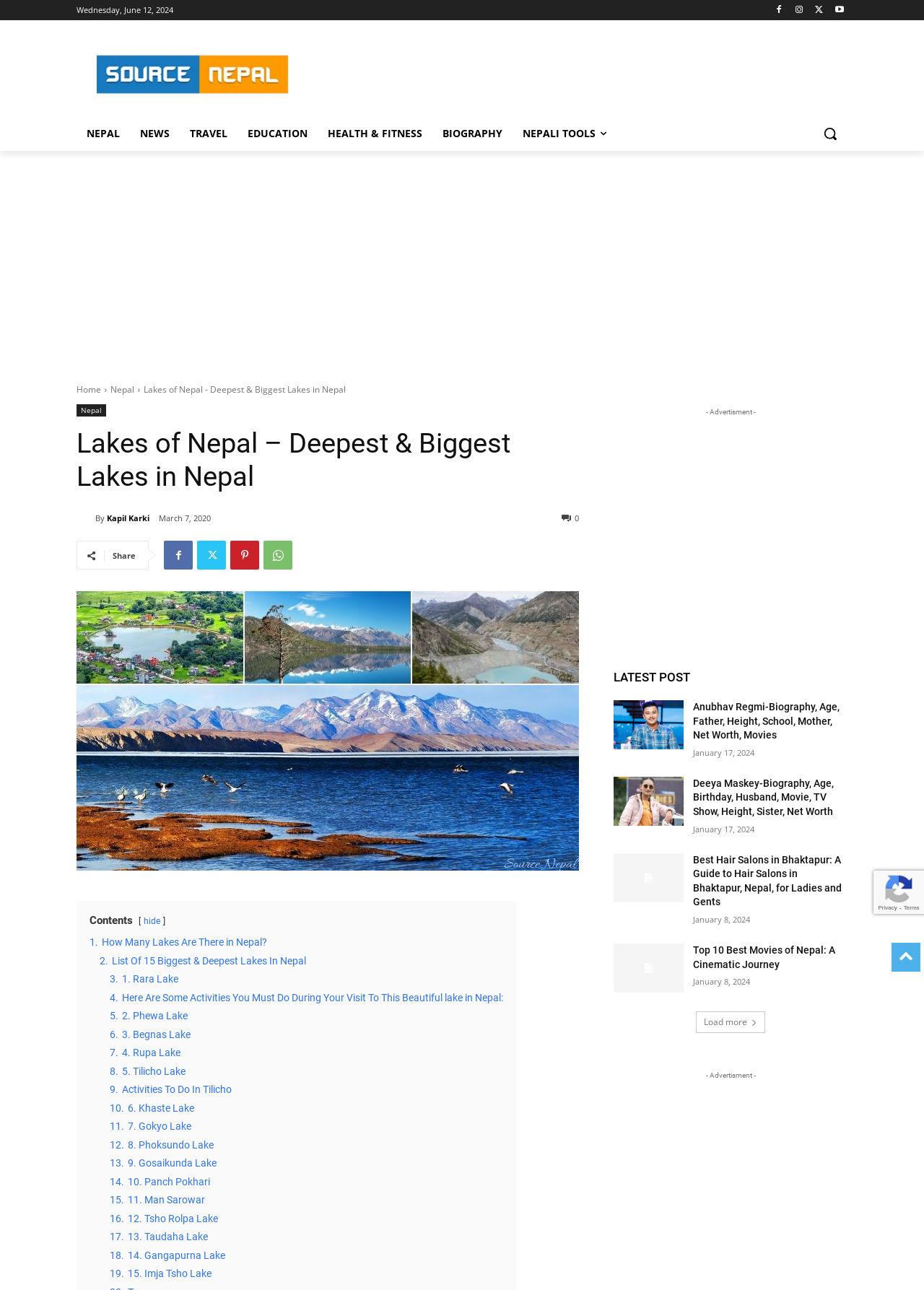From the screenshot, find the bounding box of the UI element matching this description: "Read More". Supply the bounding box coordinates in the form [left, top, right, bottom], each a float between 0 and 1.

None